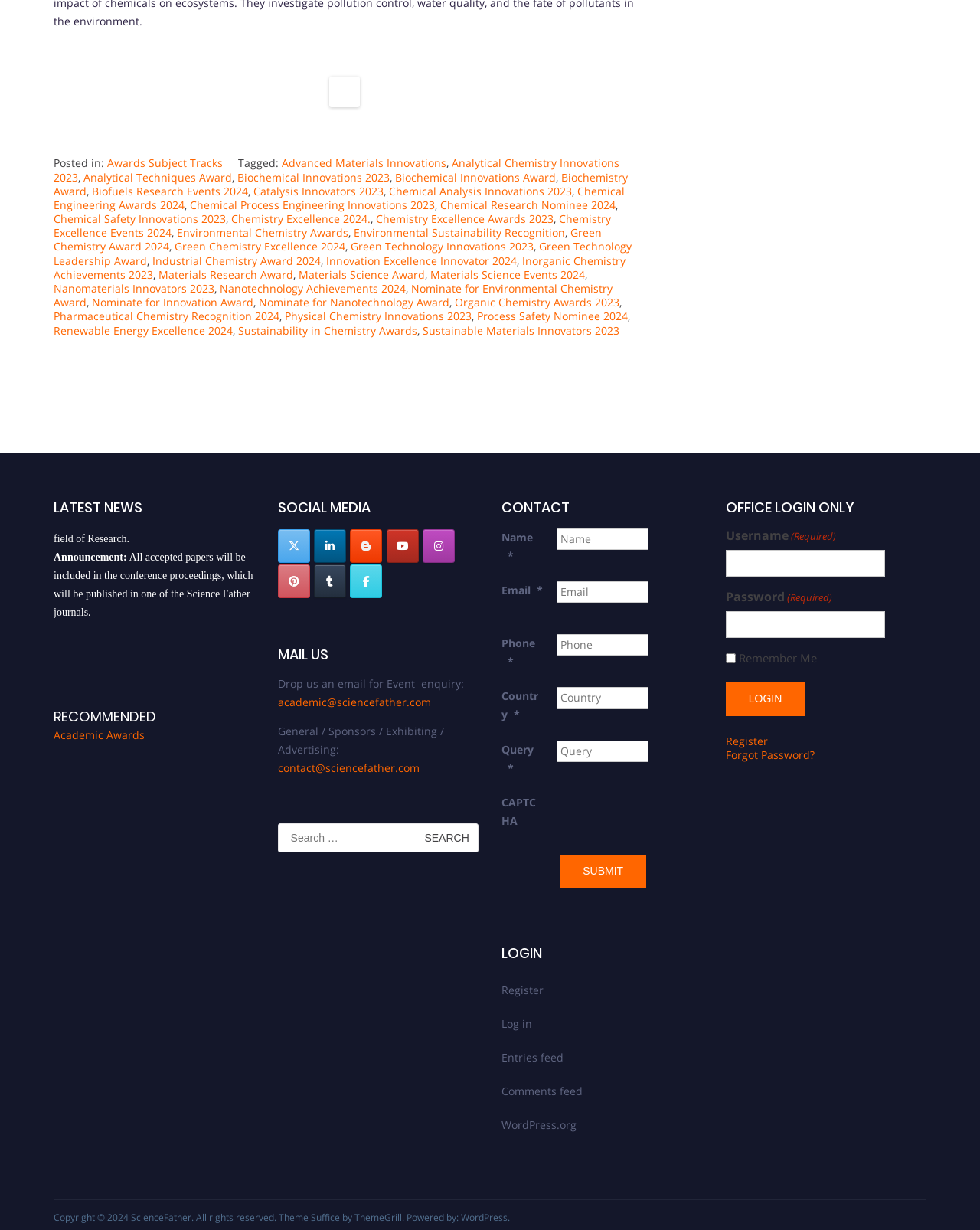Please locate the clickable area by providing the bounding box coordinates to follow this instruction: "View latest news".

[0.055, 0.405, 0.26, 0.42]